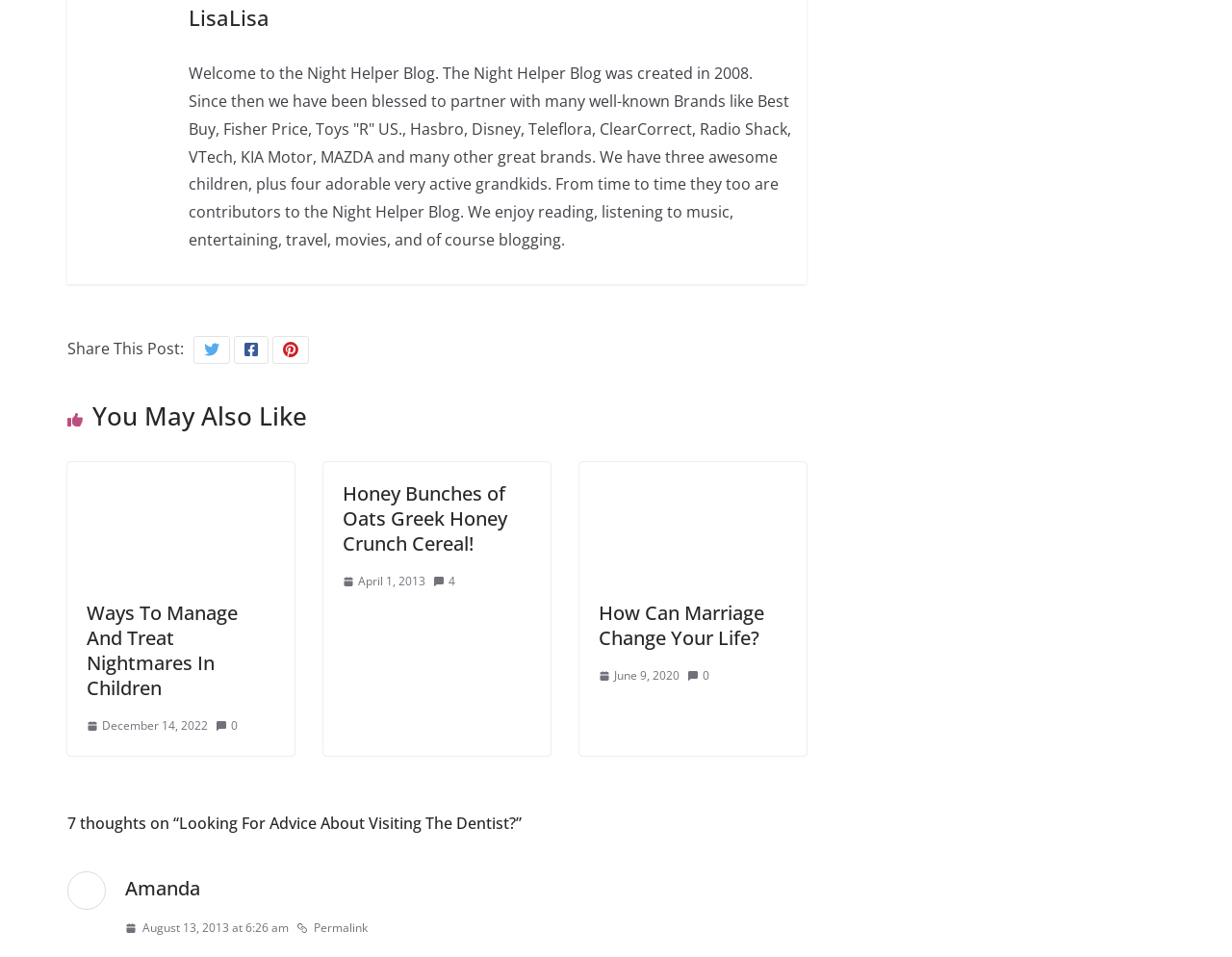Please identify the bounding box coordinates of the clickable region that I should interact with to perform the following instruction: "Visit Lisa Charleston's profile". The coordinates should be expressed as four float numbers between 0 and 1, i.e., [left, top, right, bottom].

[0.102, 0.911, 0.162, 0.947]